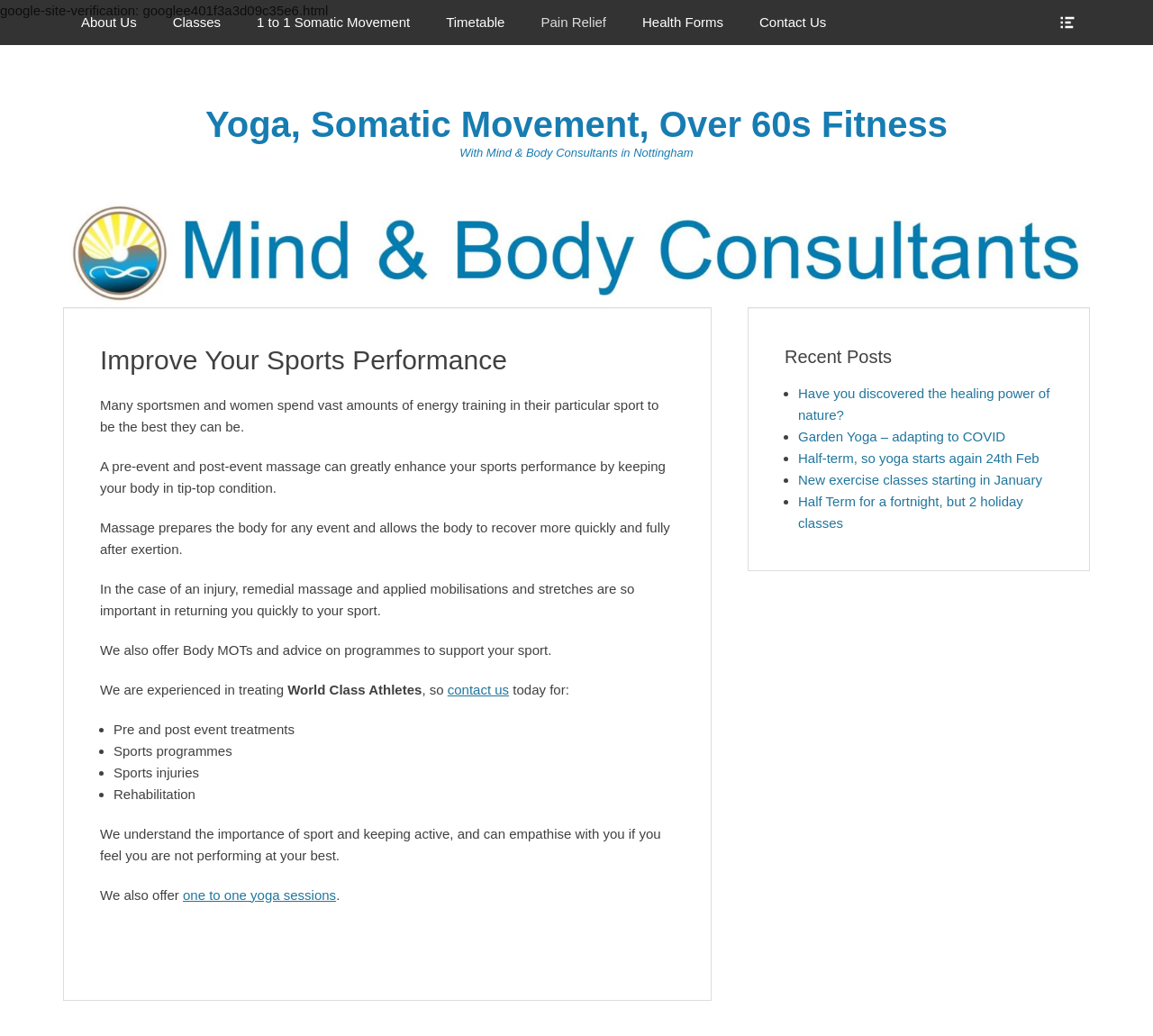What is offered in addition to group classes?
Offer a detailed and exhaustive answer to the question.

The webpage mentions that in addition to group classes, one to one yoga sessions are also offered, providing a more personalized approach to yoga practice.